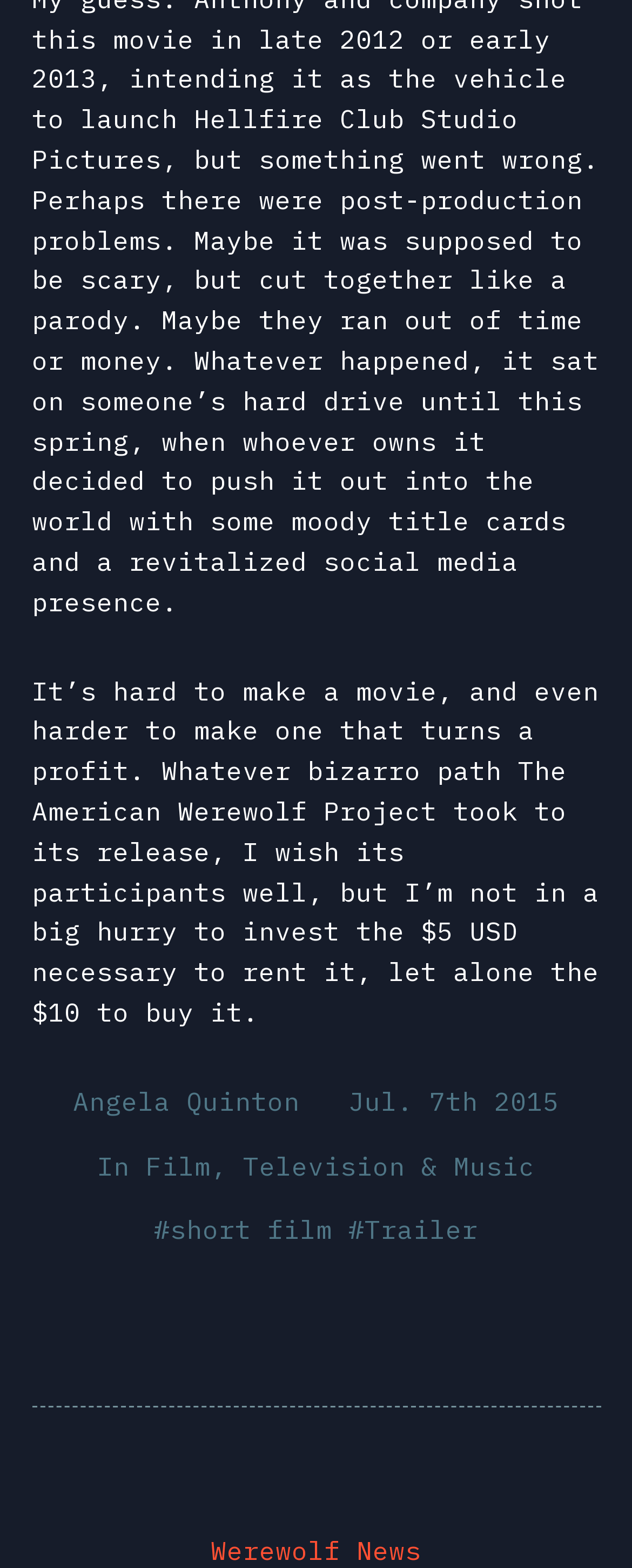What is the category of the article?
Respond with a short answer, either a single word or a phrase, based on the image.

Film, Television & Music